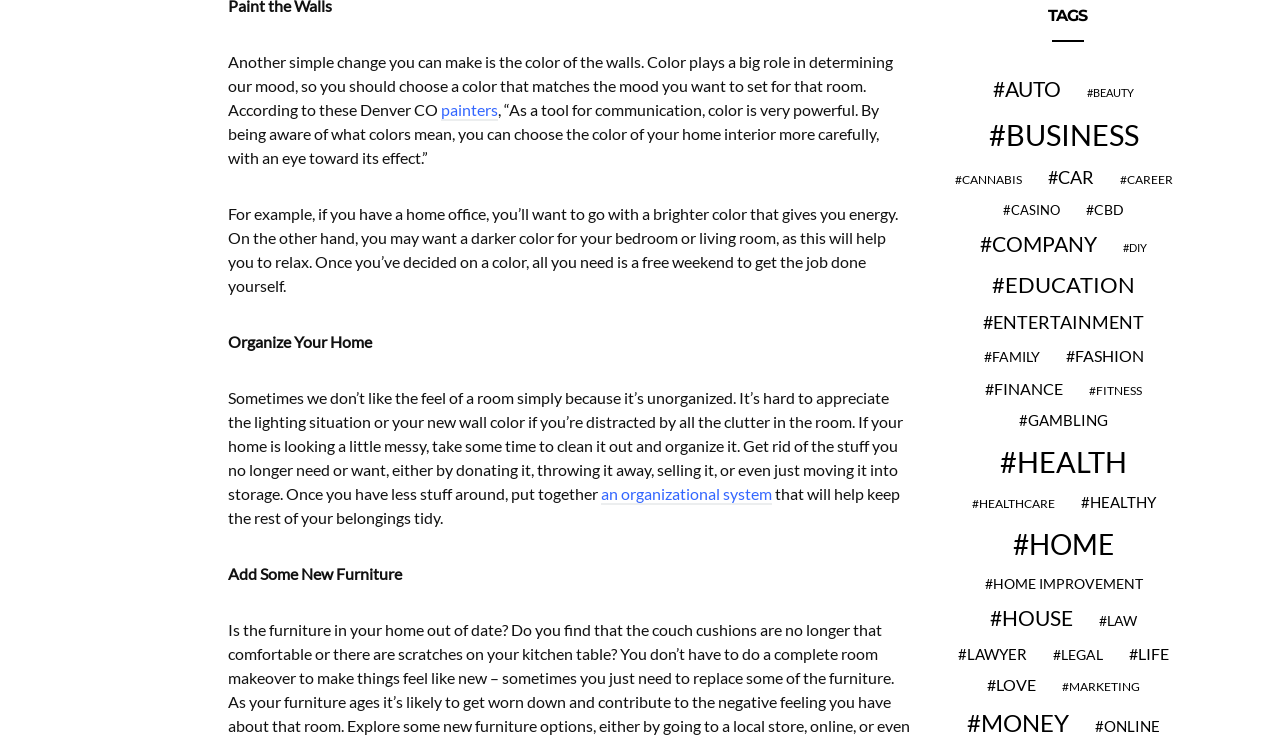Provide a one-word or one-phrase answer to the question:
What is the category with the most items?

Health